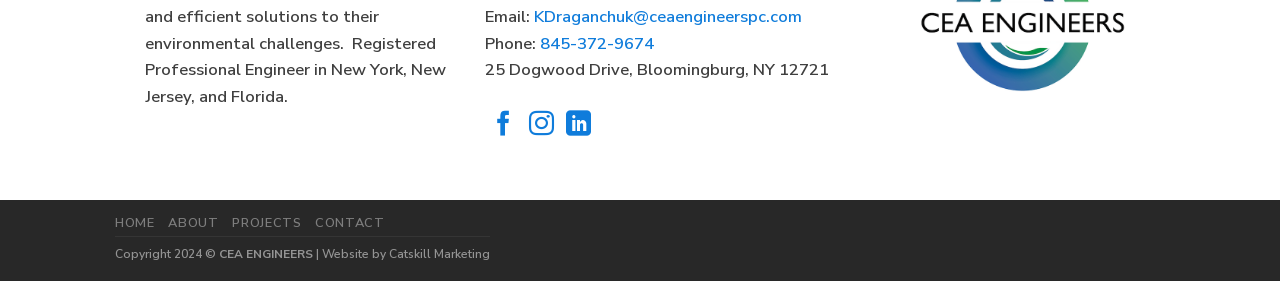Please specify the bounding box coordinates of the element that should be clicked to execute the given instruction: 'Follow on Facebook'. Ensure the coordinates are four float numbers between 0 and 1, expressed as [left, top, right, bottom].

[0.384, 0.393, 0.403, 0.493]